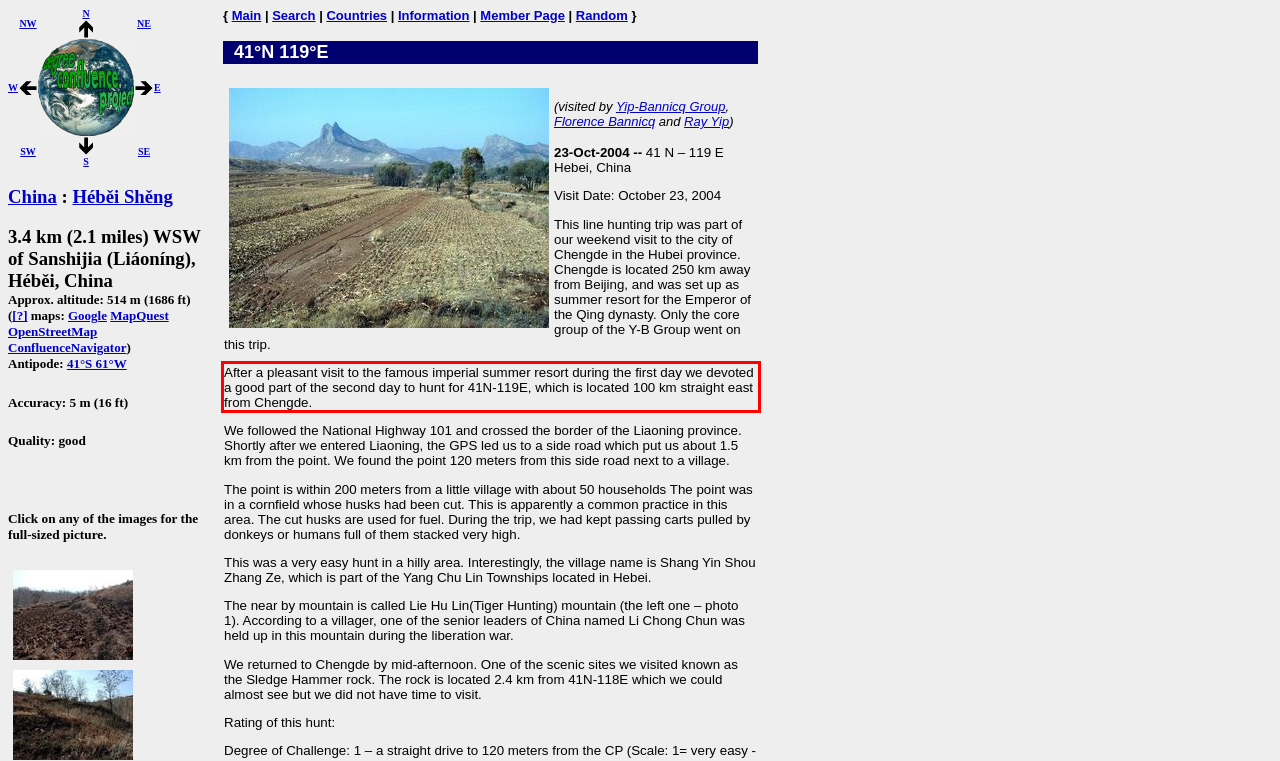You are provided with a screenshot of a webpage that includes a UI element enclosed in a red rectangle. Extract the text content inside this red rectangle.

After a pleasant visit to the famous imperial summer resort during the first day we devoted a good part of the second day to hunt for 41N-119E, which is located 100 km straight east from Chengde.